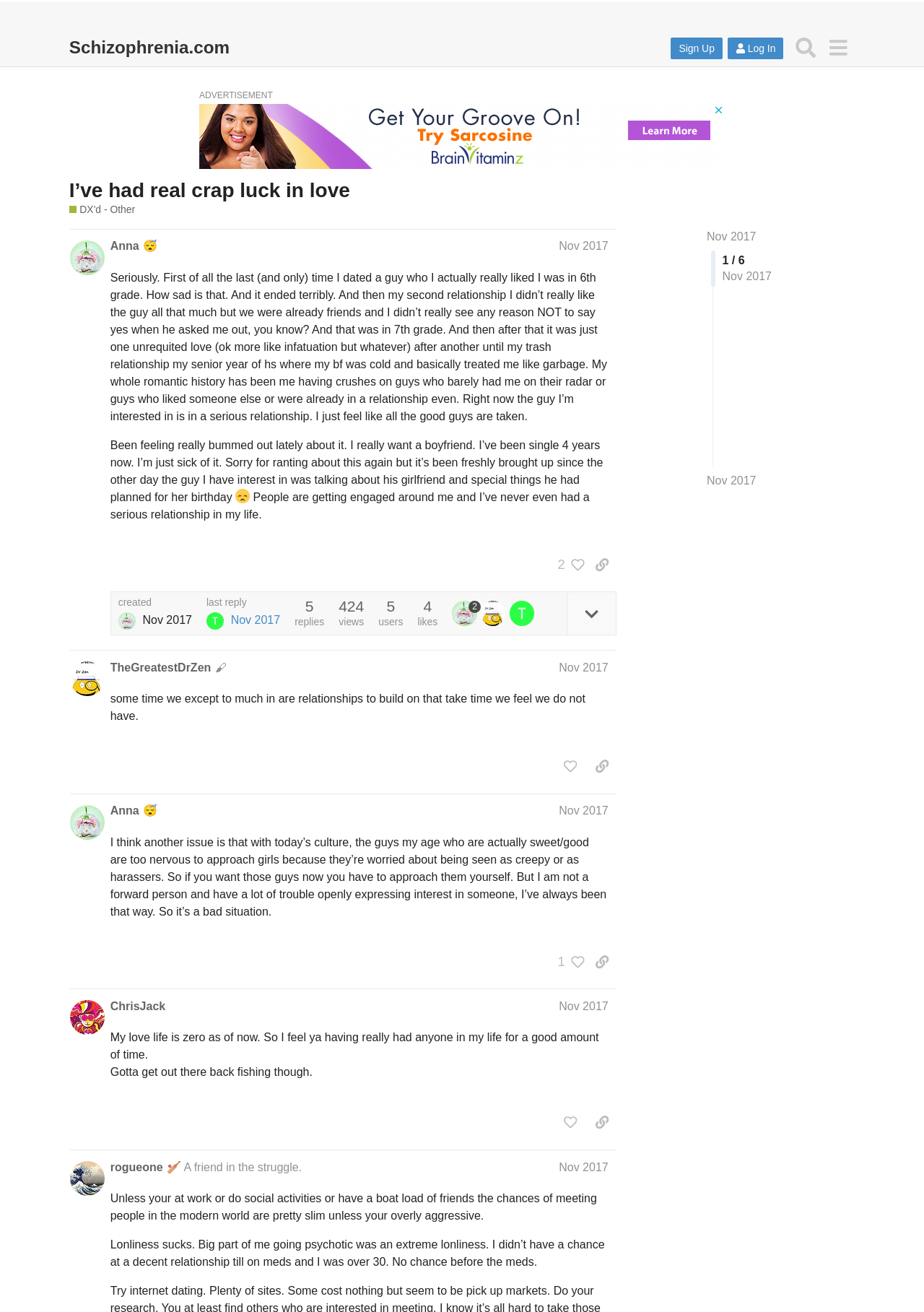Respond to the question below with a single word or phrase: What is the username of the person who replied to Anna's post?

TheGreatestDrZen